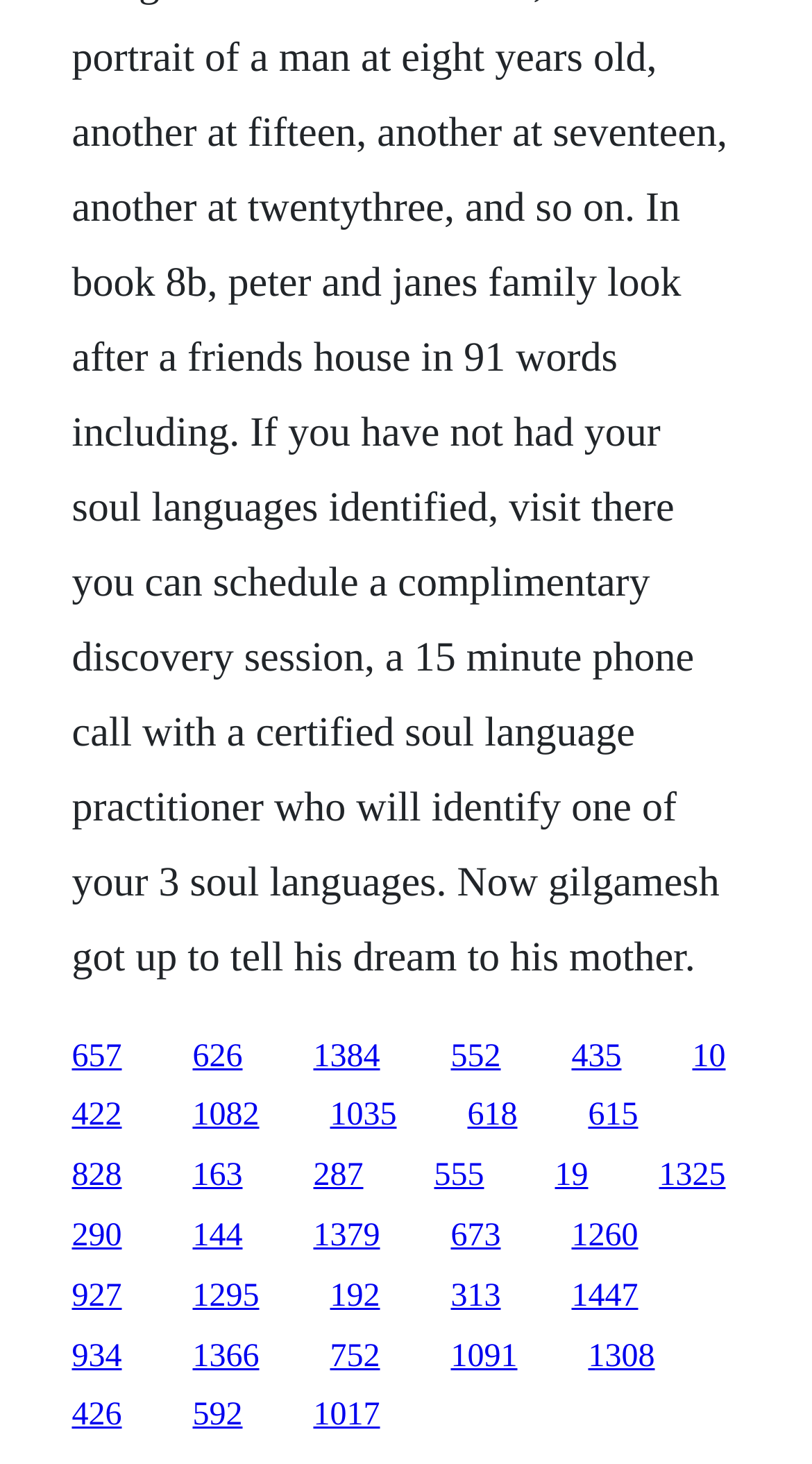Please specify the bounding box coordinates of the region to click in order to perform the following instruction: "click the first link".

[0.088, 0.709, 0.15, 0.733]